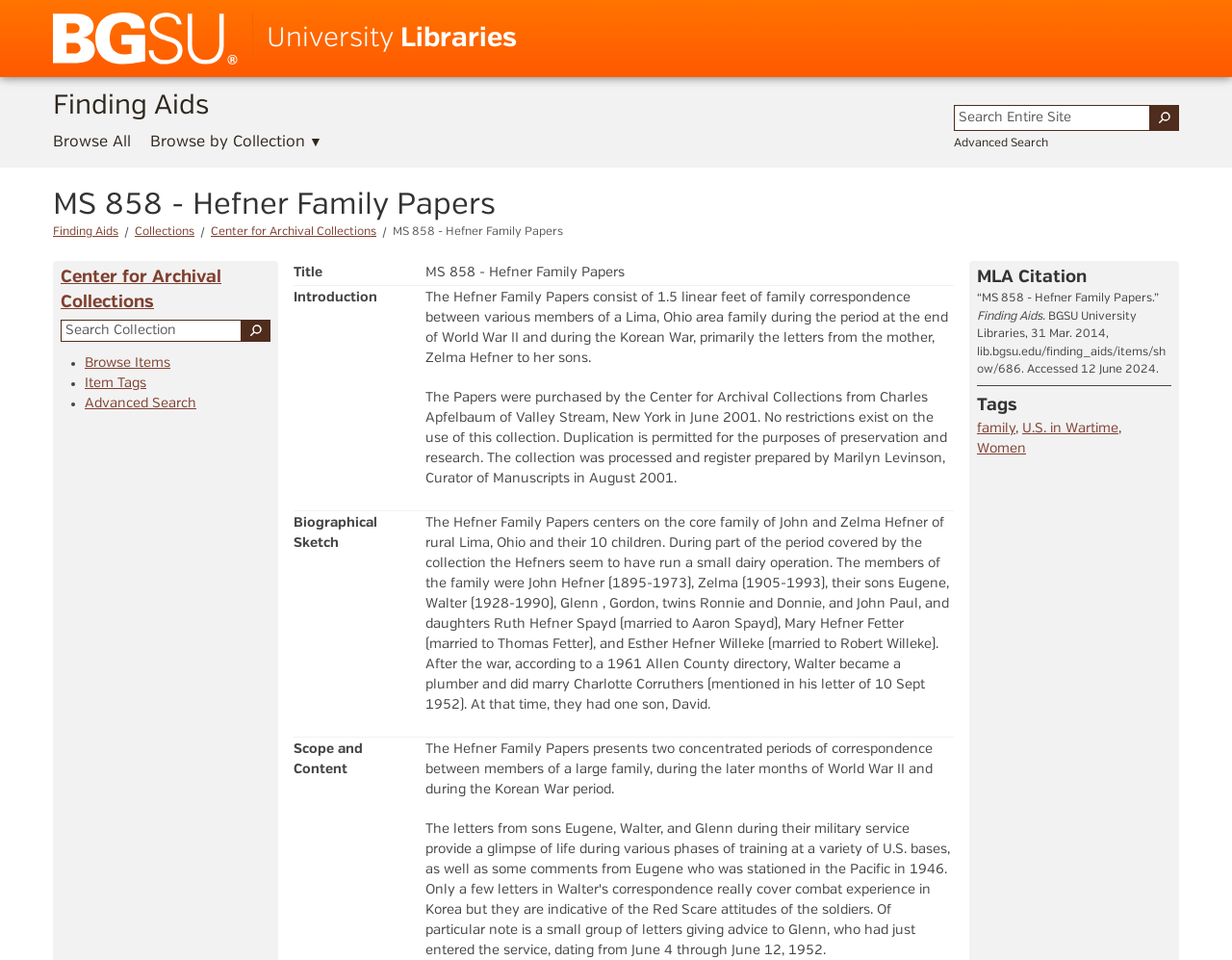Could you highlight the region that needs to be clicked to execute the instruction: "Search Collection"?

[0.049, 0.333, 0.196, 0.356]